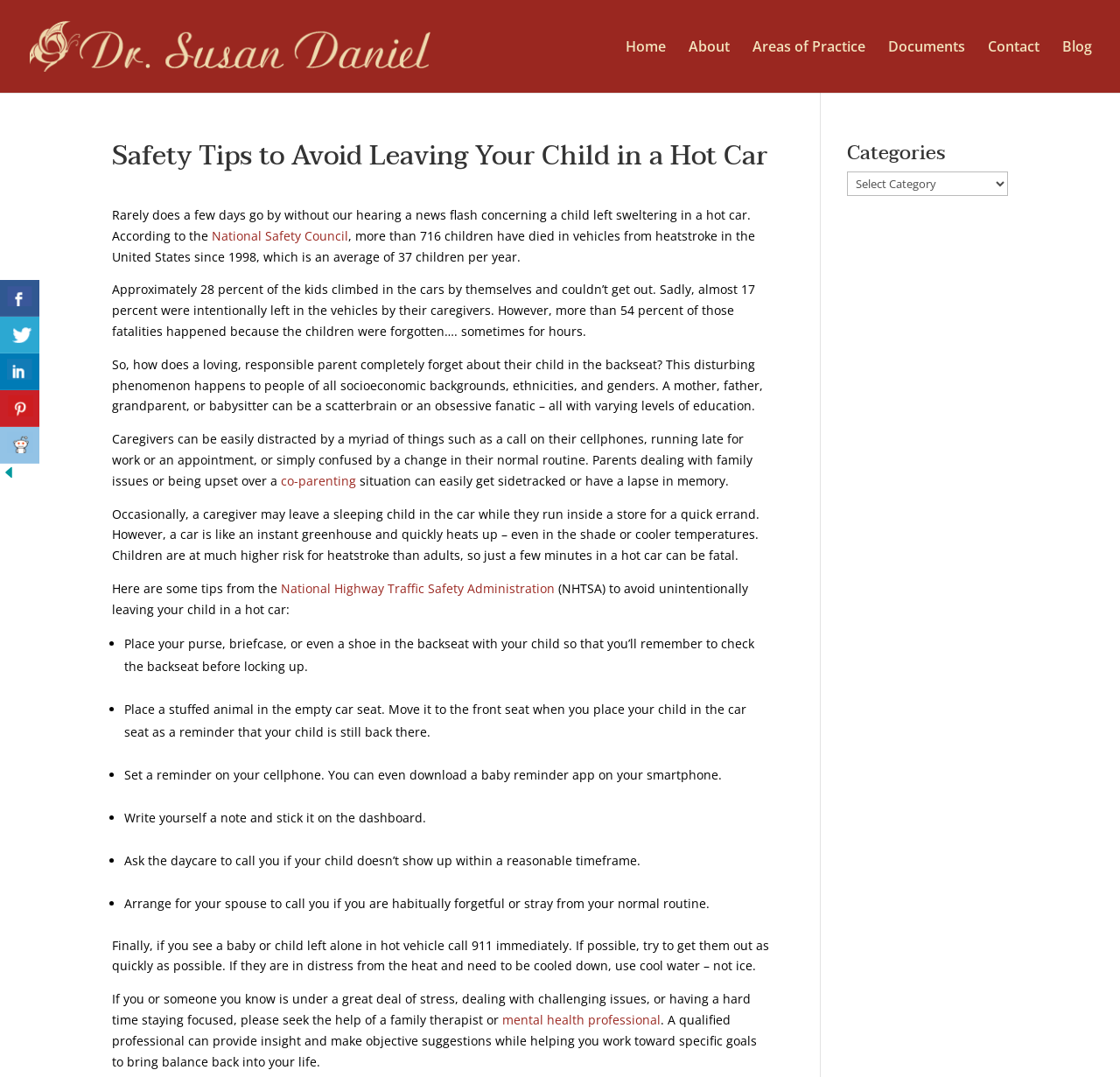Locate the UI element described by alt="Dr. Susan Daniel" in the provided webpage screenshot. Return the bounding box coordinates in the format (top-left x, top-left y, bottom-right x, bottom-right y), ensuring all values are between 0 and 1.

[0.027, 0.034, 0.338, 0.049]